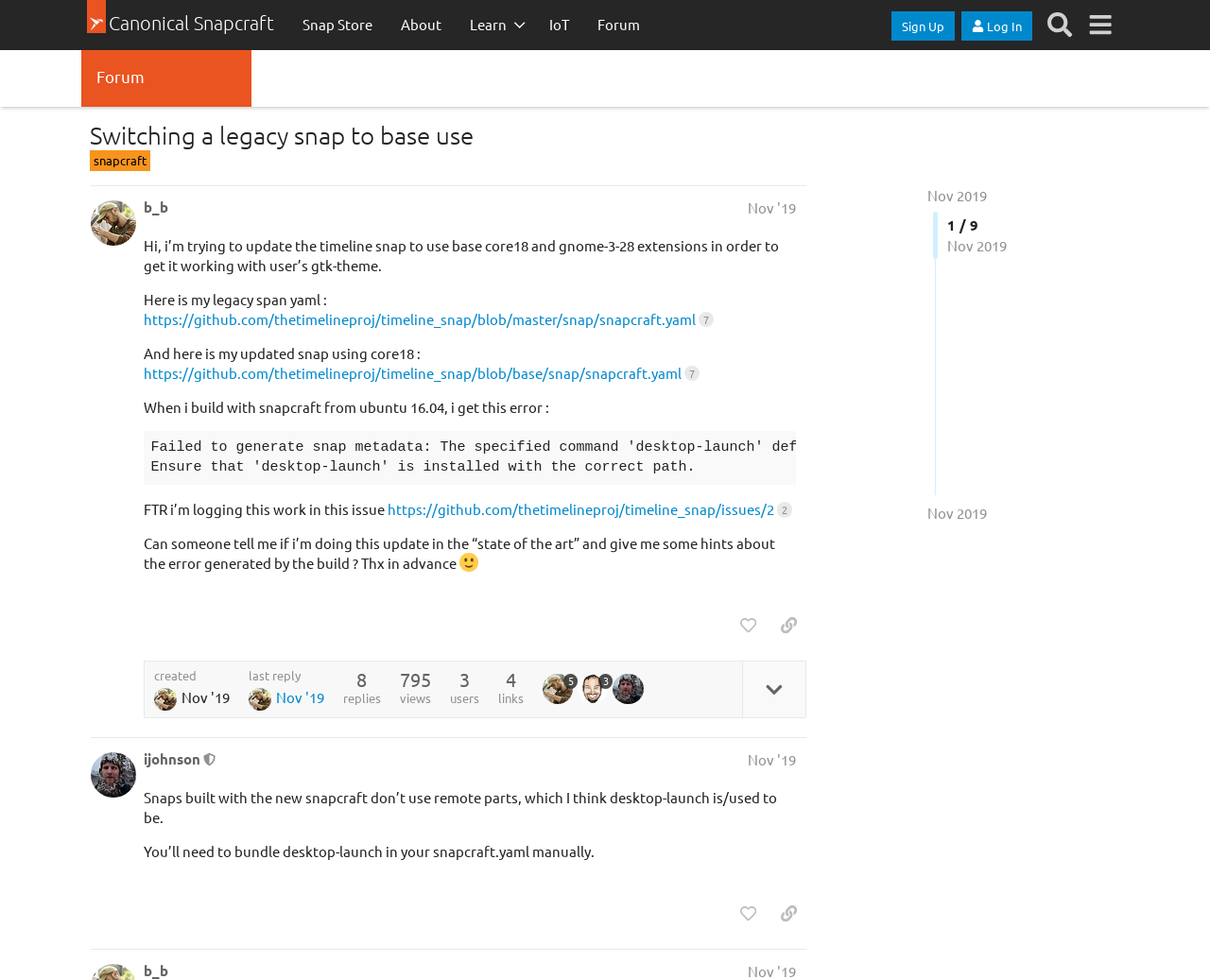Please locate the bounding box coordinates of the element that should be clicked to complete the given instruction: "Like the post by 'ijohnson'".

[0.604, 0.916, 0.633, 0.948]